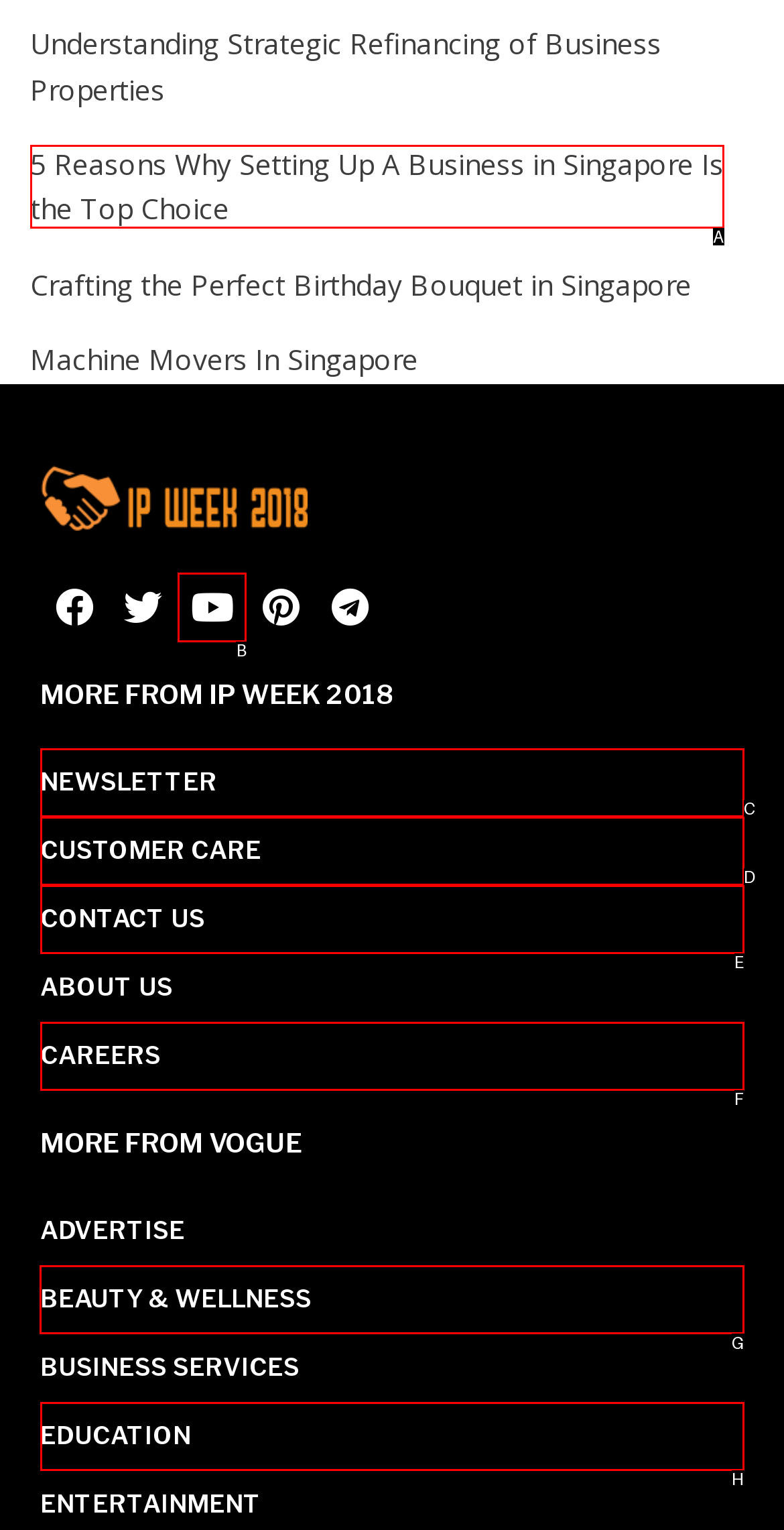Determine which HTML element should be clicked for this task: Learn about beauty and wellness
Provide the option's letter from the available choices.

G